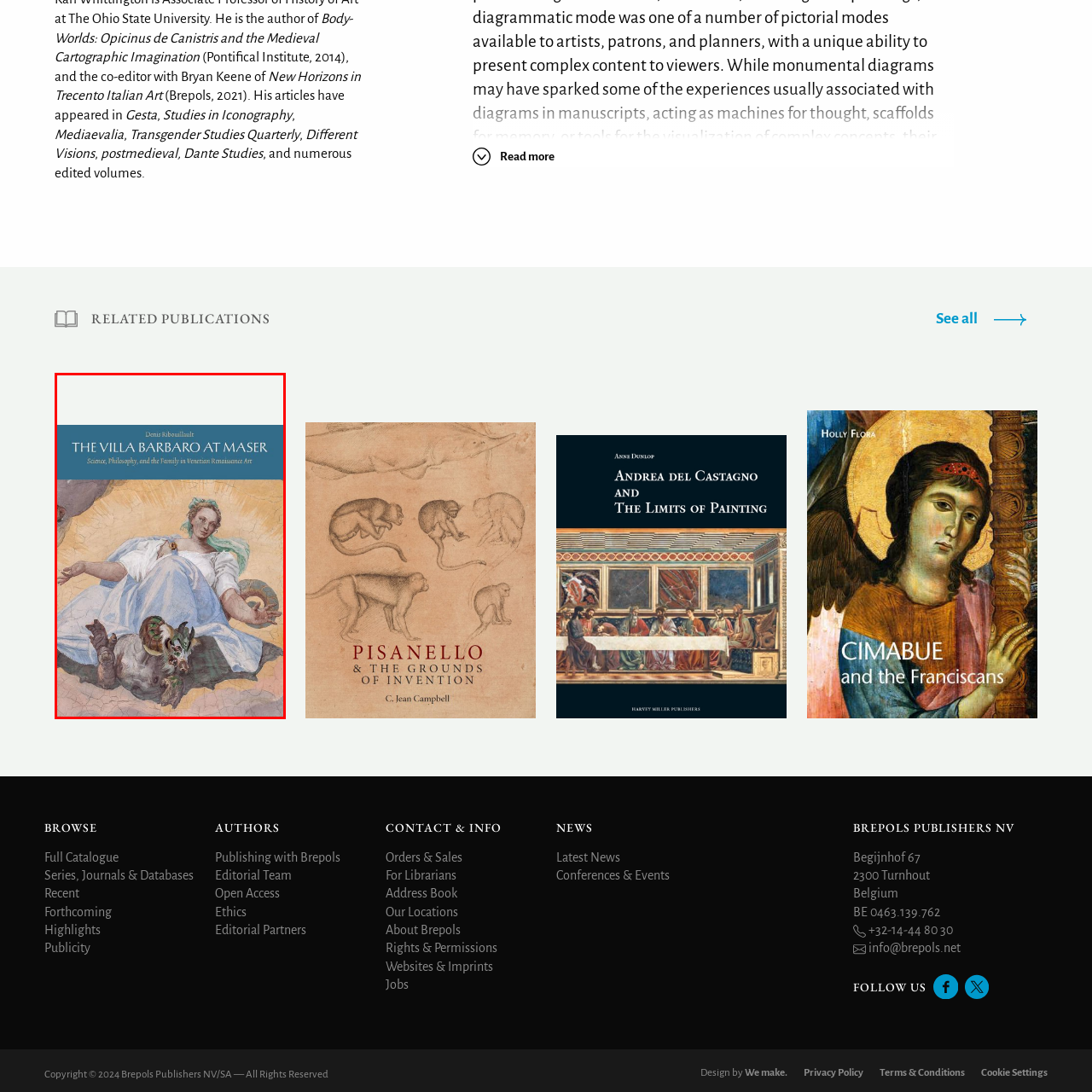Identify the content inside the red box and answer the question using a brief word or phrase: What is the focus of the book?

Intersection of art, science, and philosophy